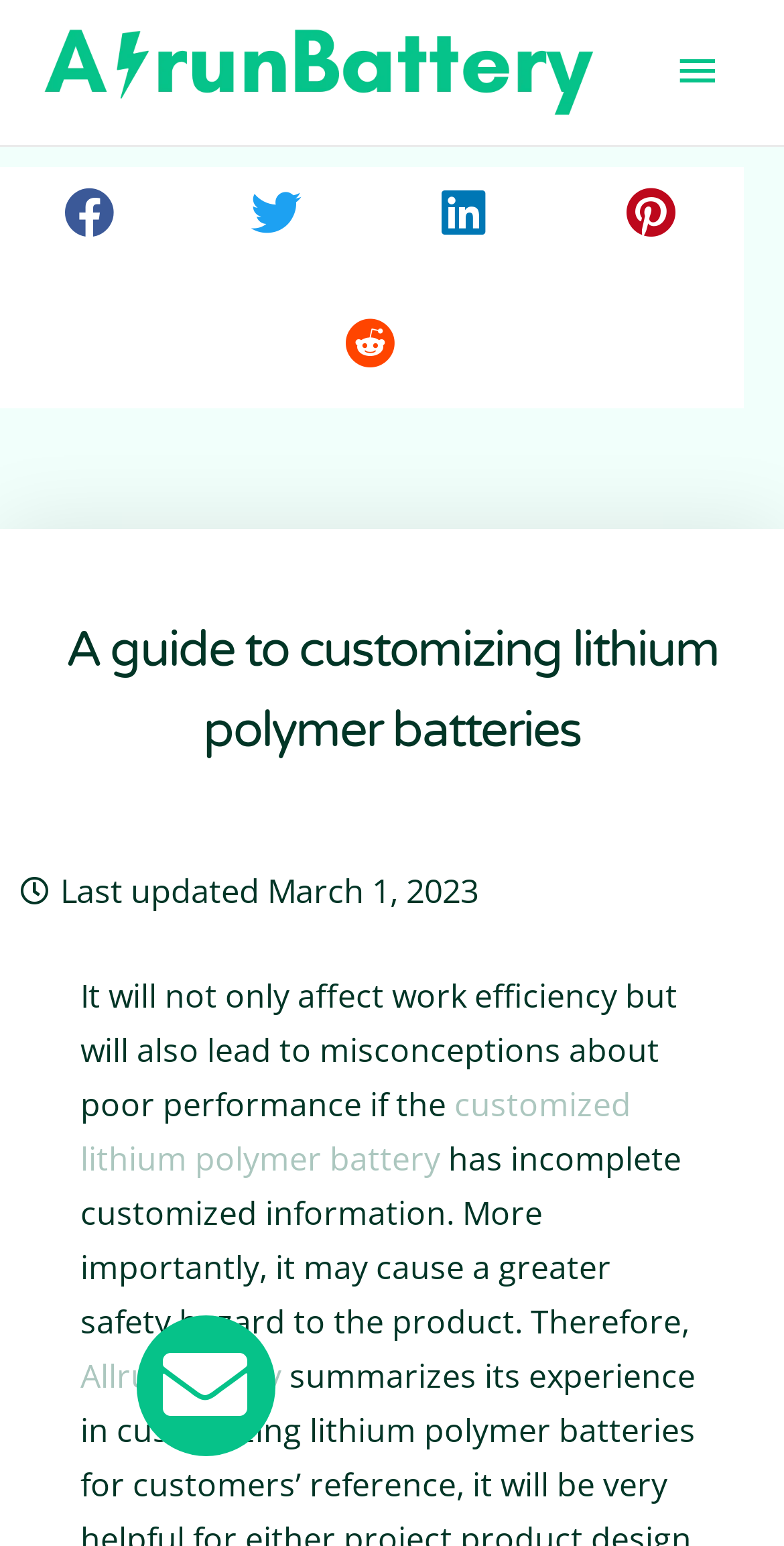Please extract the webpage's main title and generate its text content.

A guide to customizing lithium polymer batteries